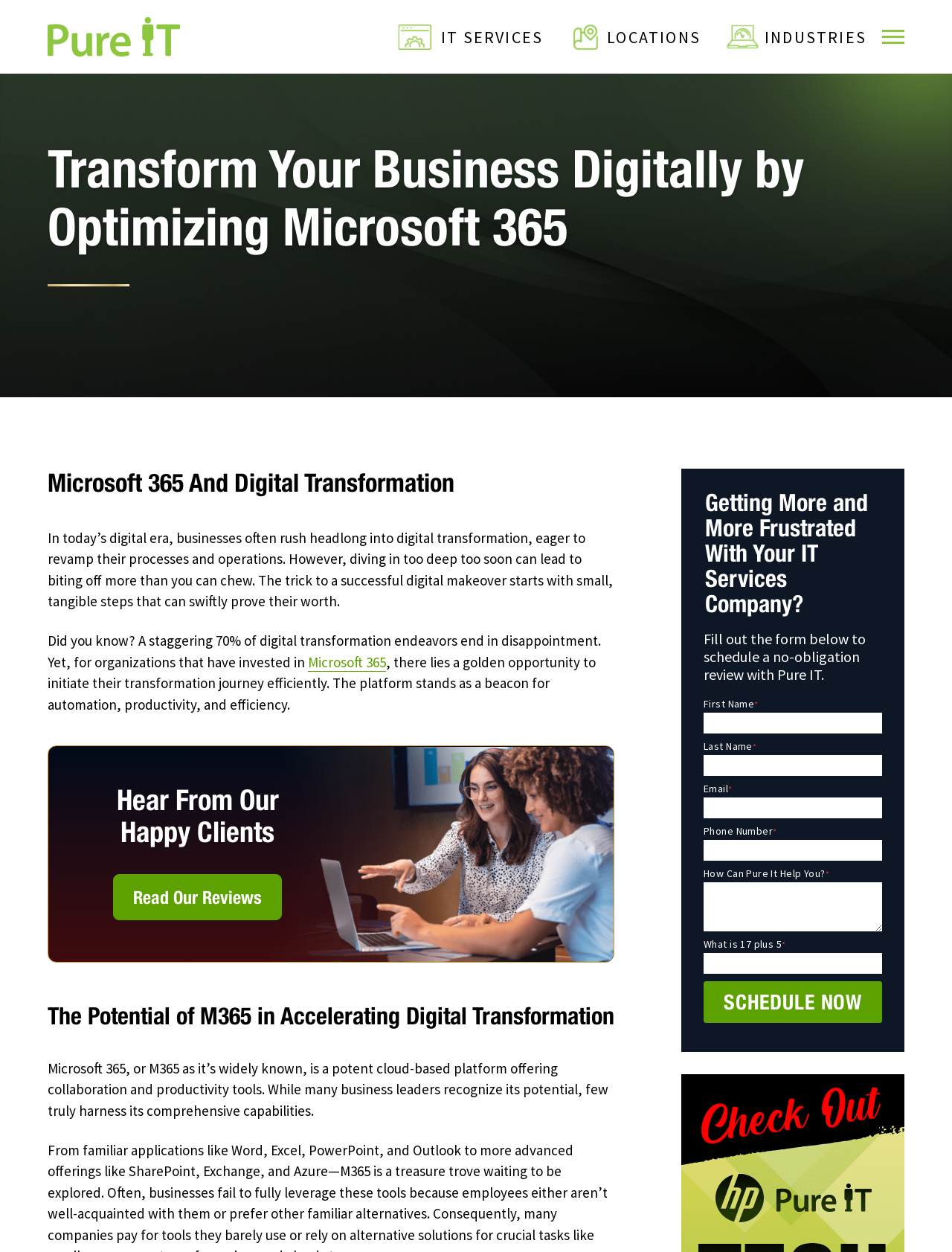Kindly determine the bounding box coordinates of the area that needs to be clicked to fulfill this instruction: "Click on the 'Microsoft 365 Services' link".

[0.252, 0.284, 0.378, 0.296]